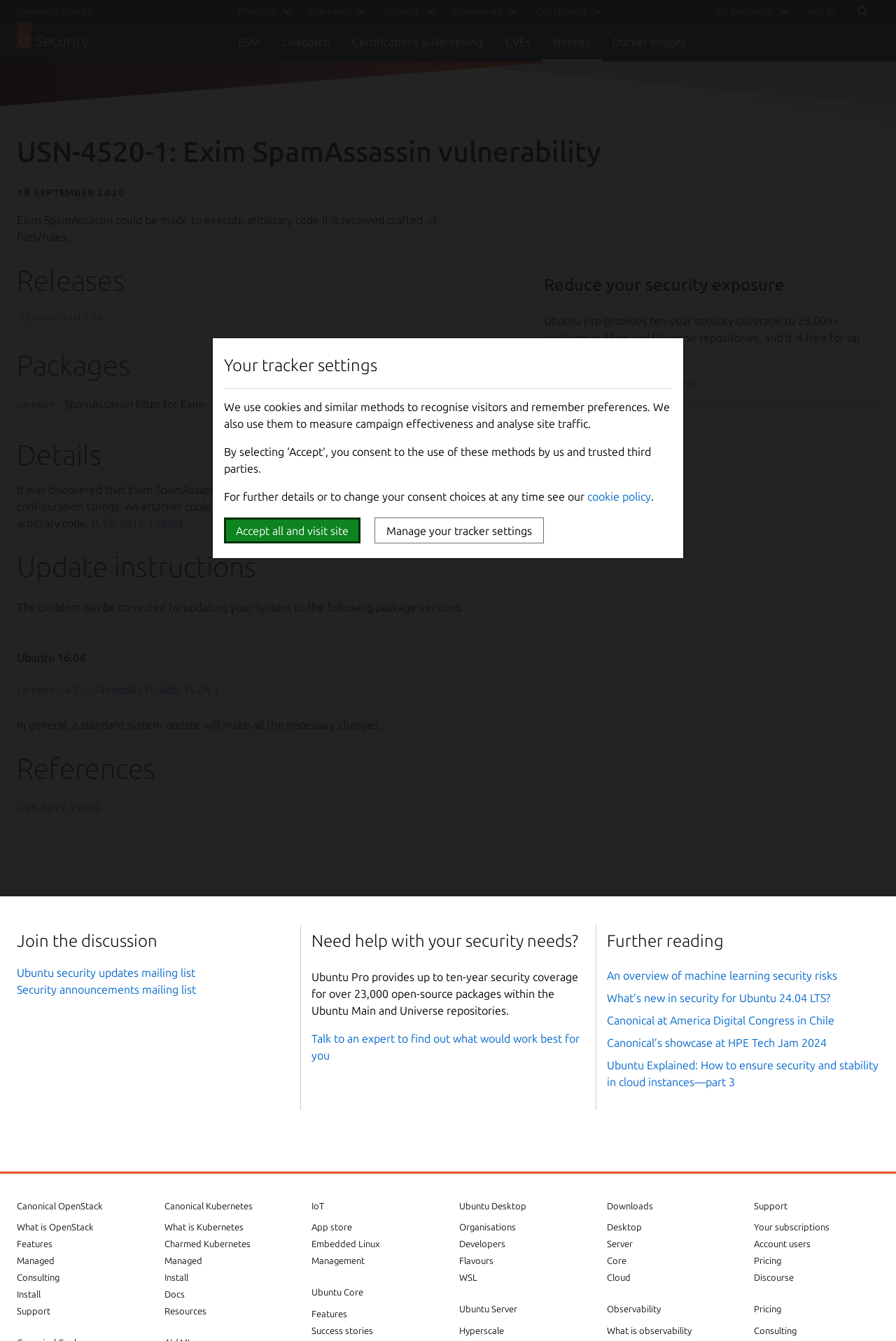How many links are under 'Further reading'?
Could you please answer the question thoroughly and with as much detail as possible?

Under the 'Further reading' section, I can see 5 links: 'An overview of machine learning security risks', 'What’s new in security for Ubuntu 24.04 LTS?', 'Canonical at America Digital Congress in Chile', 'Canonical’s showcase at HPE Tech Jam 2024', and 'Ubuntu Explained: How to ensure security and stability in cloud instances—part 3'.